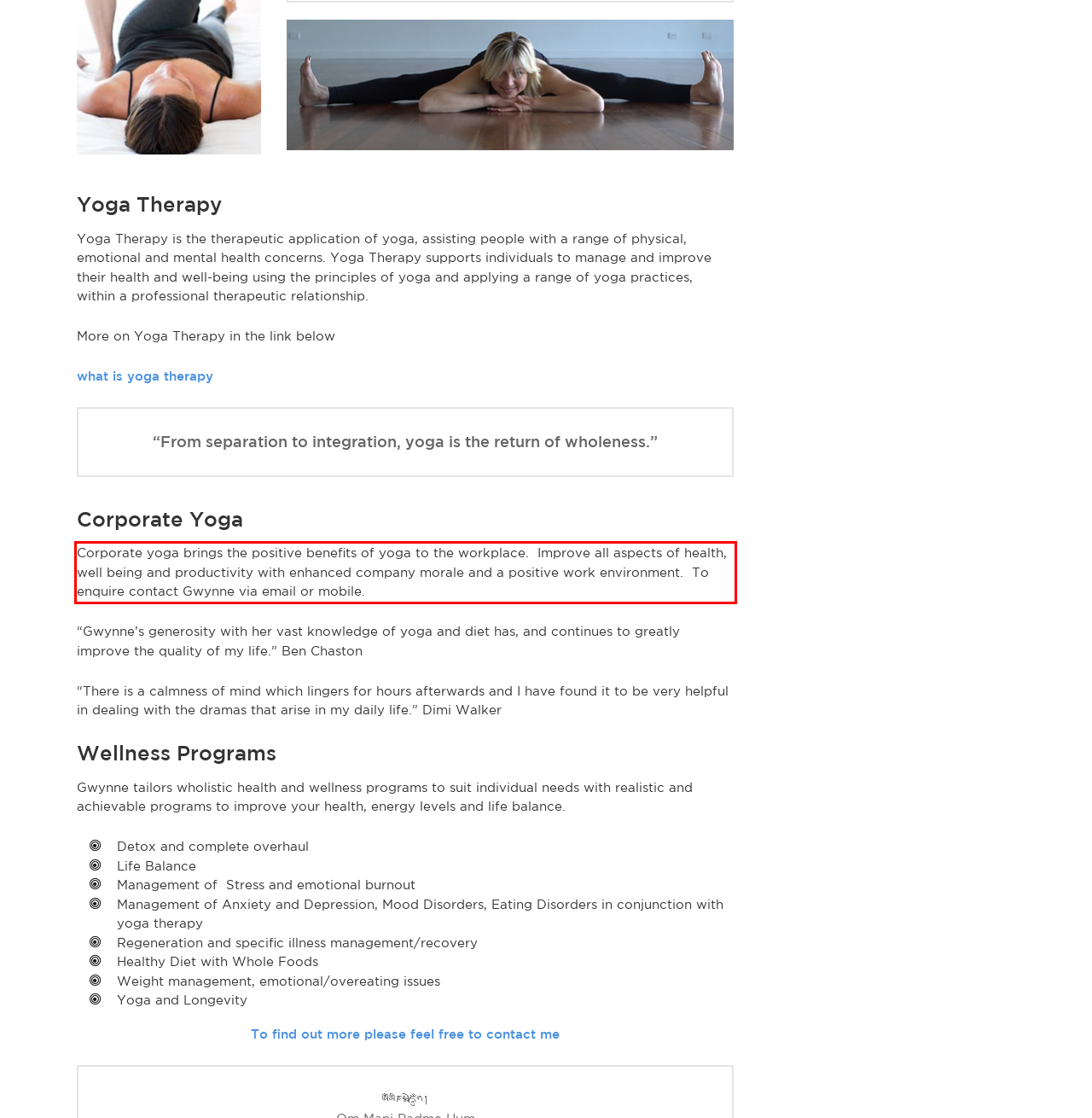Please identify and extract the text from the UI element that is surrounded by a red bounding box in the provided webpage screenshot.

Corporate yoga brings the positive benefits of yoga to the workplace. Improve all aspects of health, well being and productivity with enhanced company morale and a positive work environment. To enquire contact Gwynne via email or mobile.